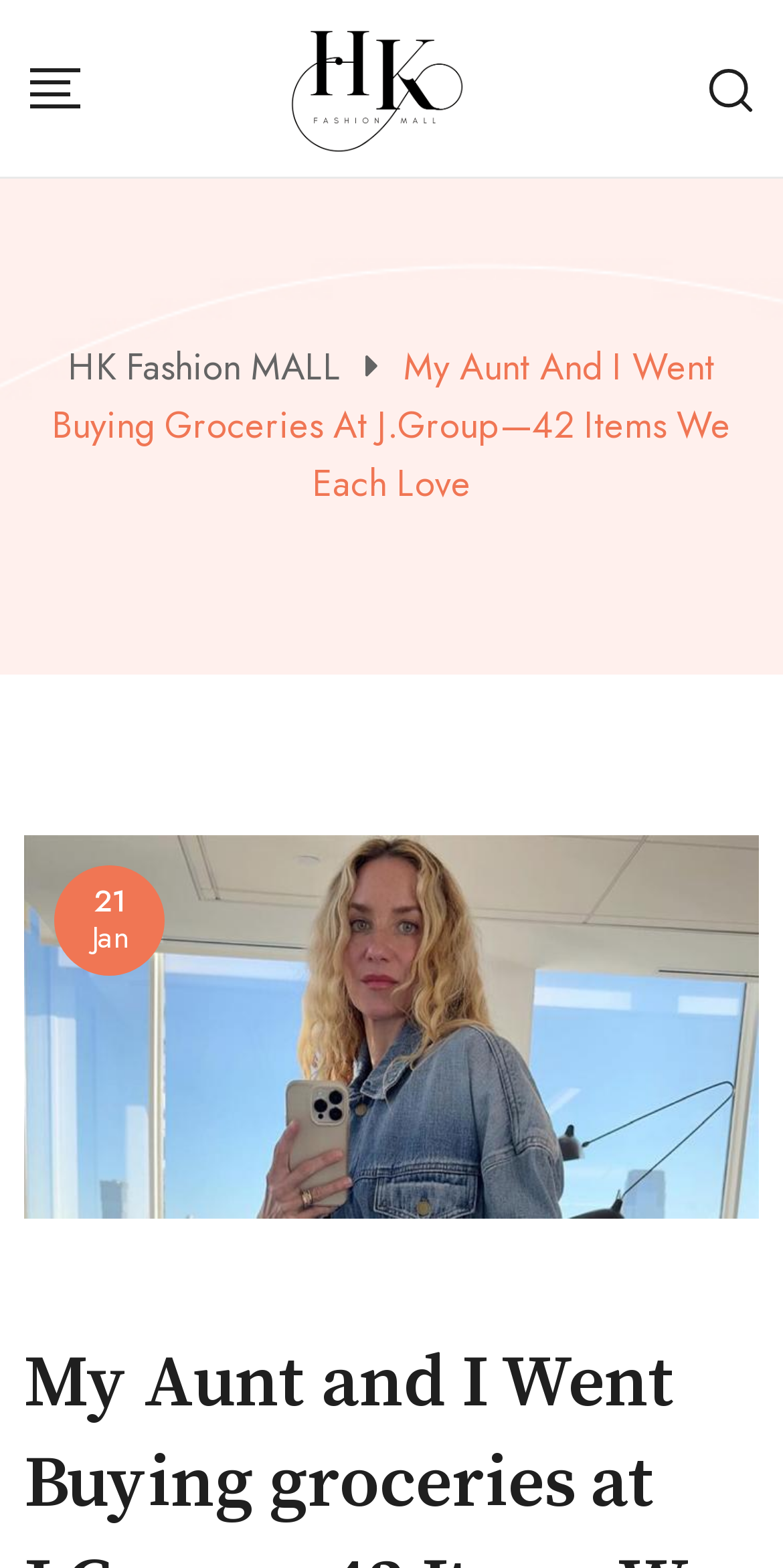Answer in one word or a short phrase: 
How many items are mentioned in the article?

42